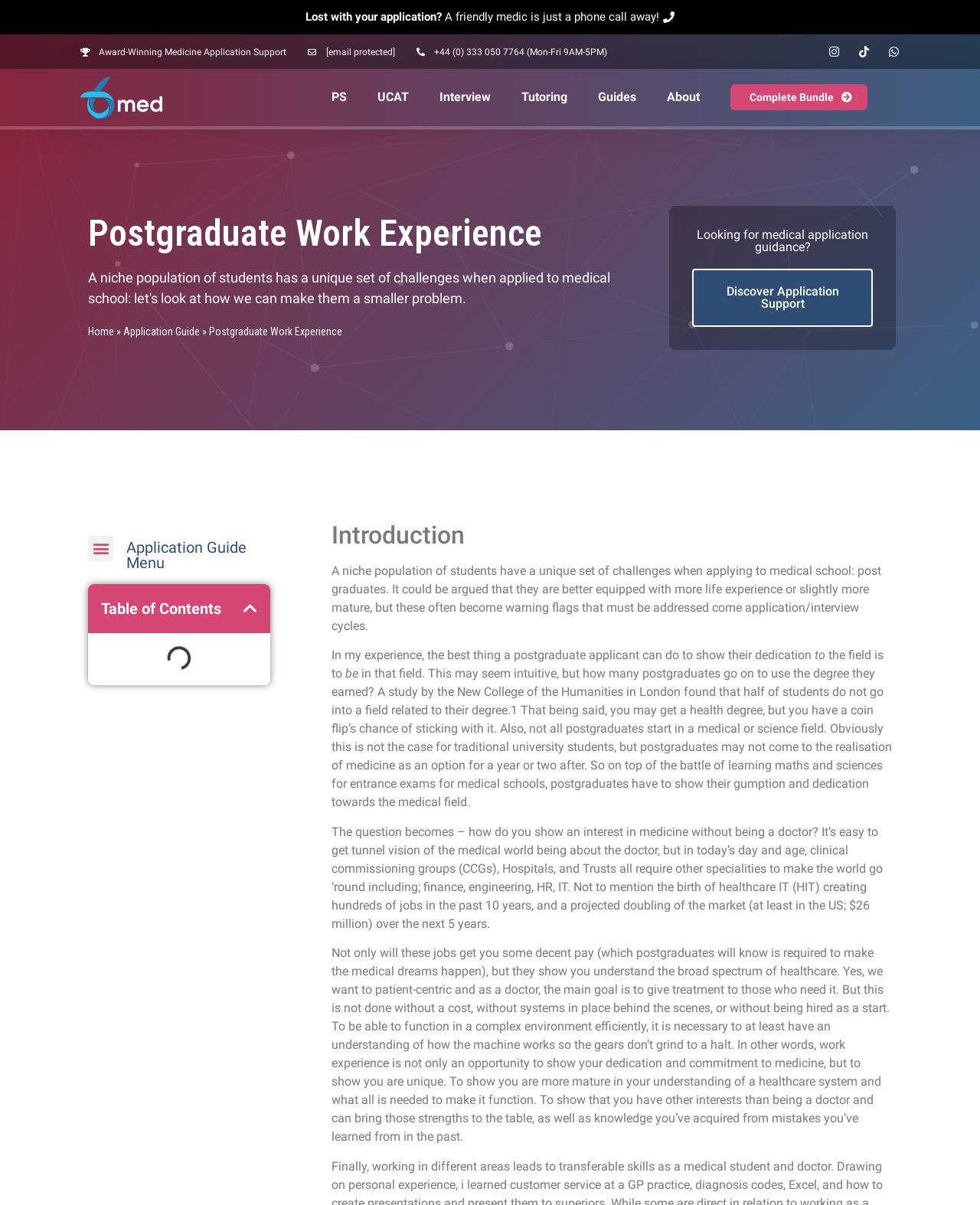Find the bounding box coordinates of the element to click in order to complete the given instruction: "Click the 'Lost with your application? A friendly medic is just a phone call away!' link."

[0.293, 0.002, 0.707, 0.027]